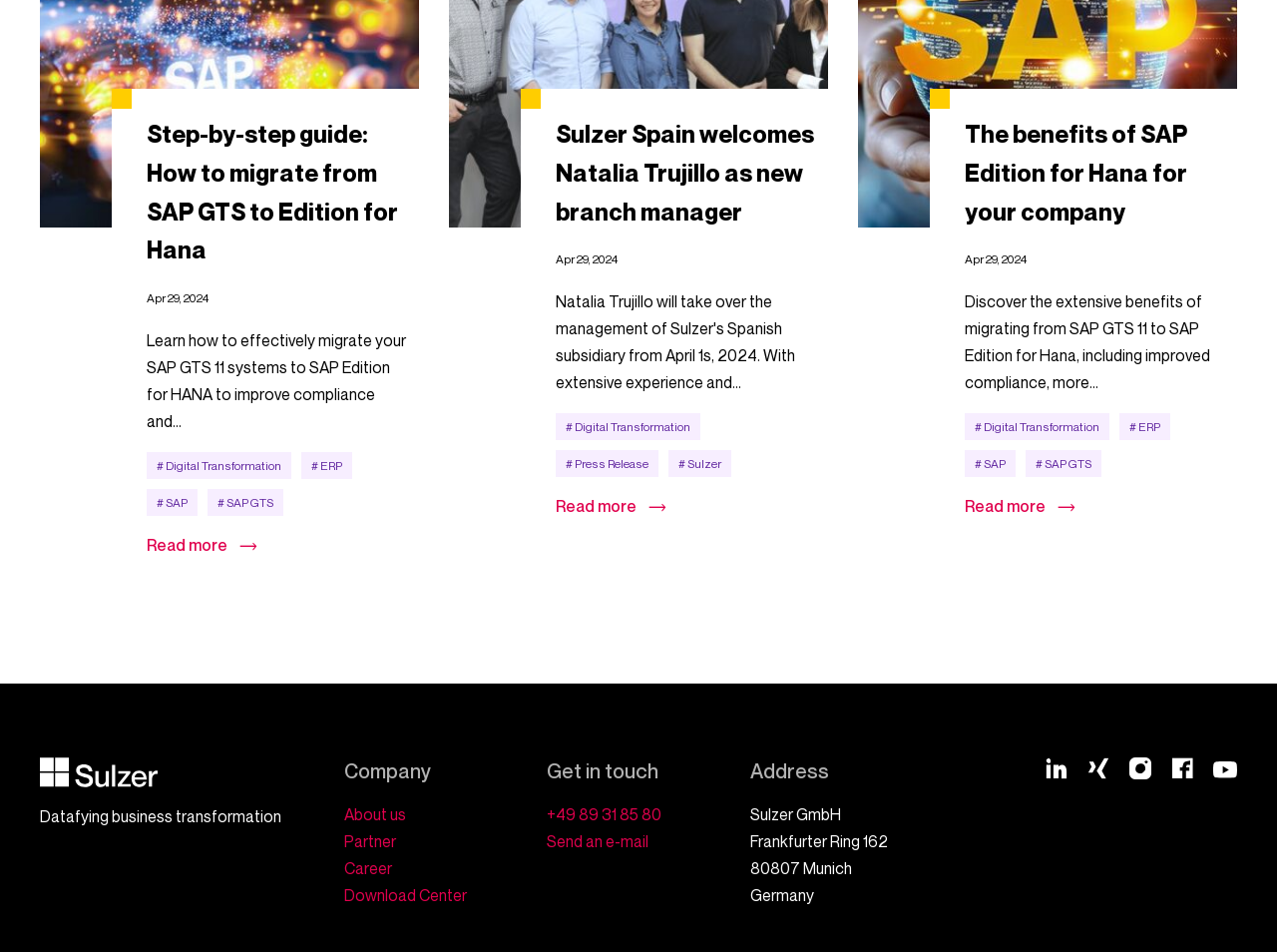Analyze the image and deliver a detailed answer to the question: How many links are in the 'Get in touch' section?

I looked at the 'Get in touch' section and found three links: '+49 89 31 85 80', 'Send an e-mail', and the address of the company.